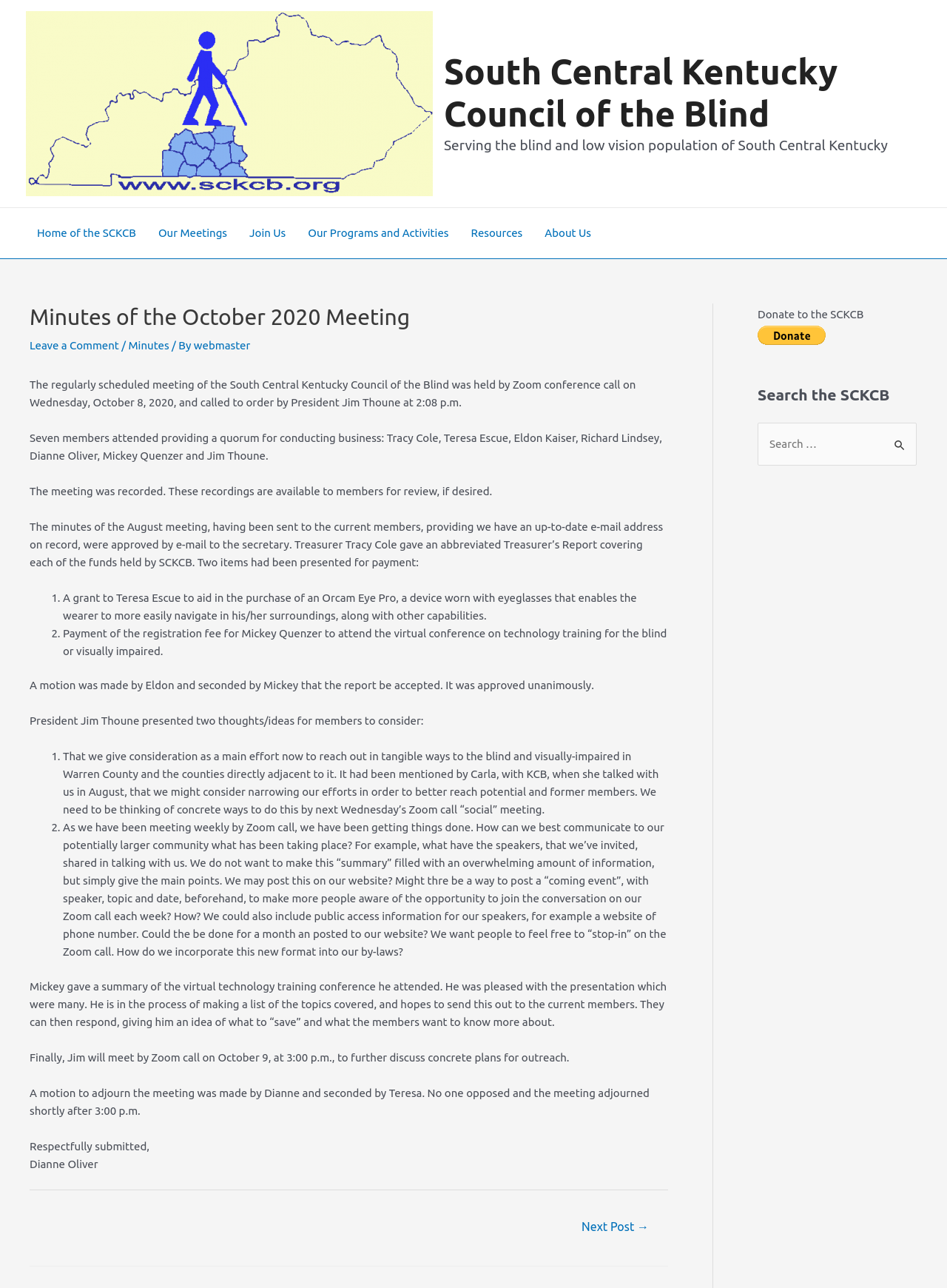Identify the bounding box coordinates of the area that should be clicked in order to complete the given instruction: "Click the 'Home of the SCKCB' link". The bounding box coordinates should be four float numbers between 0 and 1, i.e., [left, top, right, bottom].

[0.027, 0.161, 0.155, 0.201]